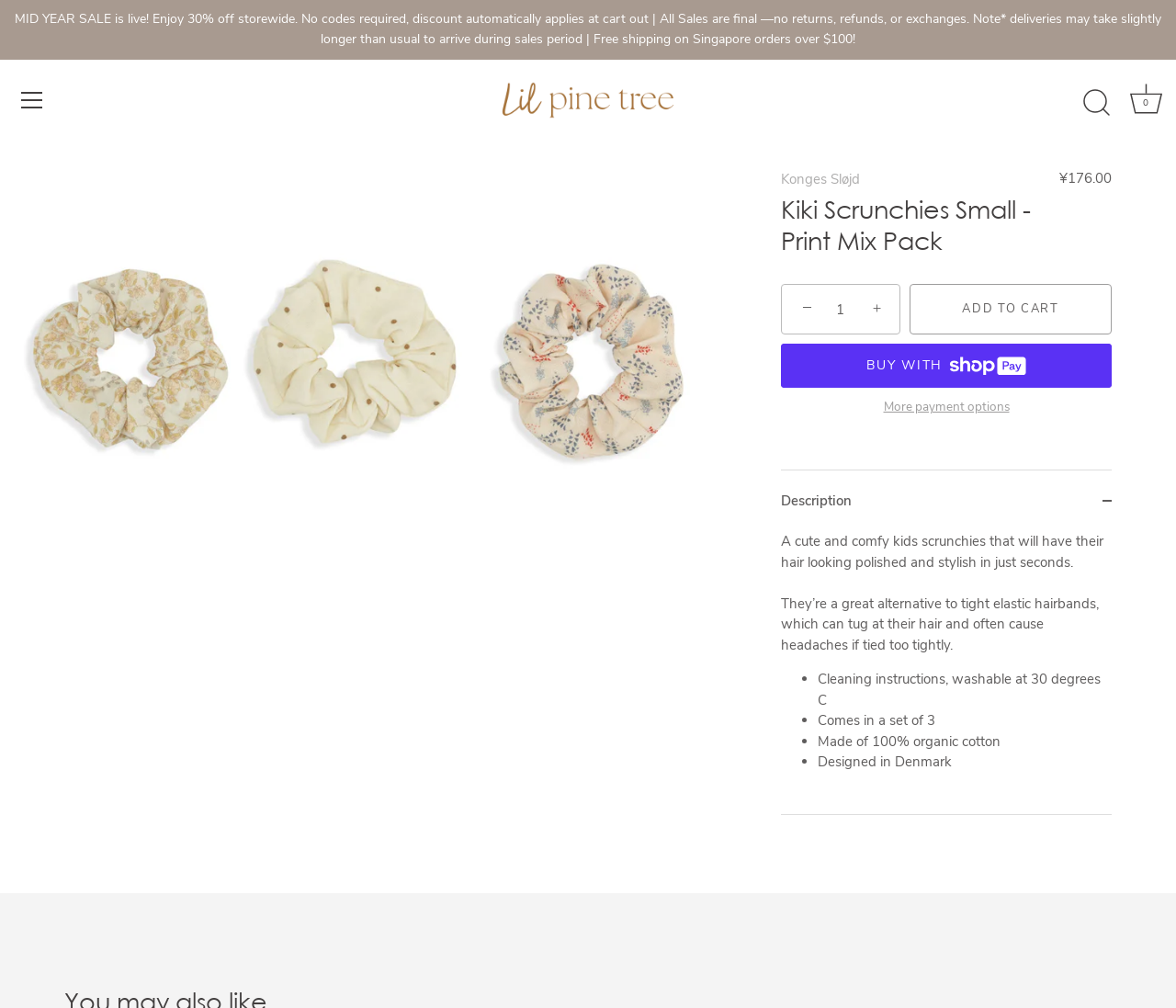What is the material of the Kiki Scrunchies?
Refer to the image and provide a detailed answer to the question.

I found the material of the Kiki Scrunchies by reading the description of the product, which is located in the tab panel with the title 'Description'. The description mentions that the Kiki Scrunchies are 'Made of 100% organic cotton'.